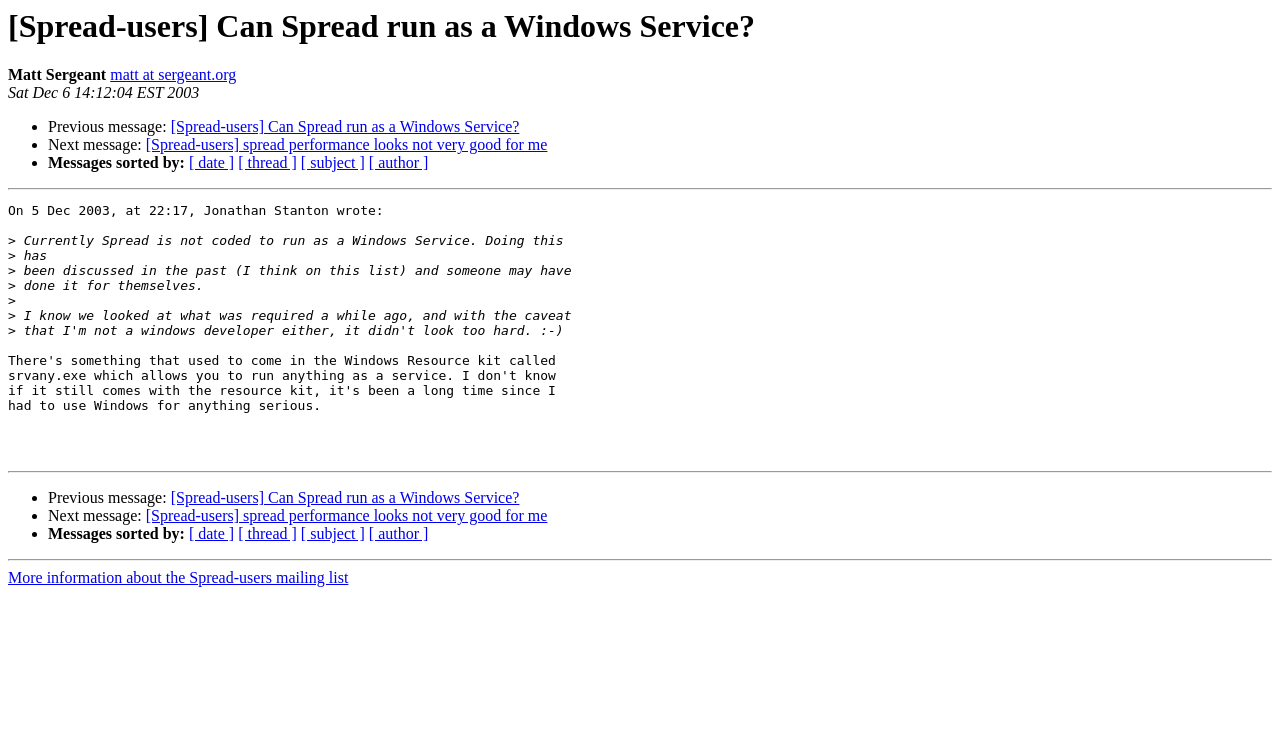Given the element description, predict the bounding box coordinates in the format (top-left x, top-left y, bottom-right x, bottom-right y), using floating point numbers between 0 and 1: matt at sergeant.org

[0.086, 0.089, 0.185, 0.112]